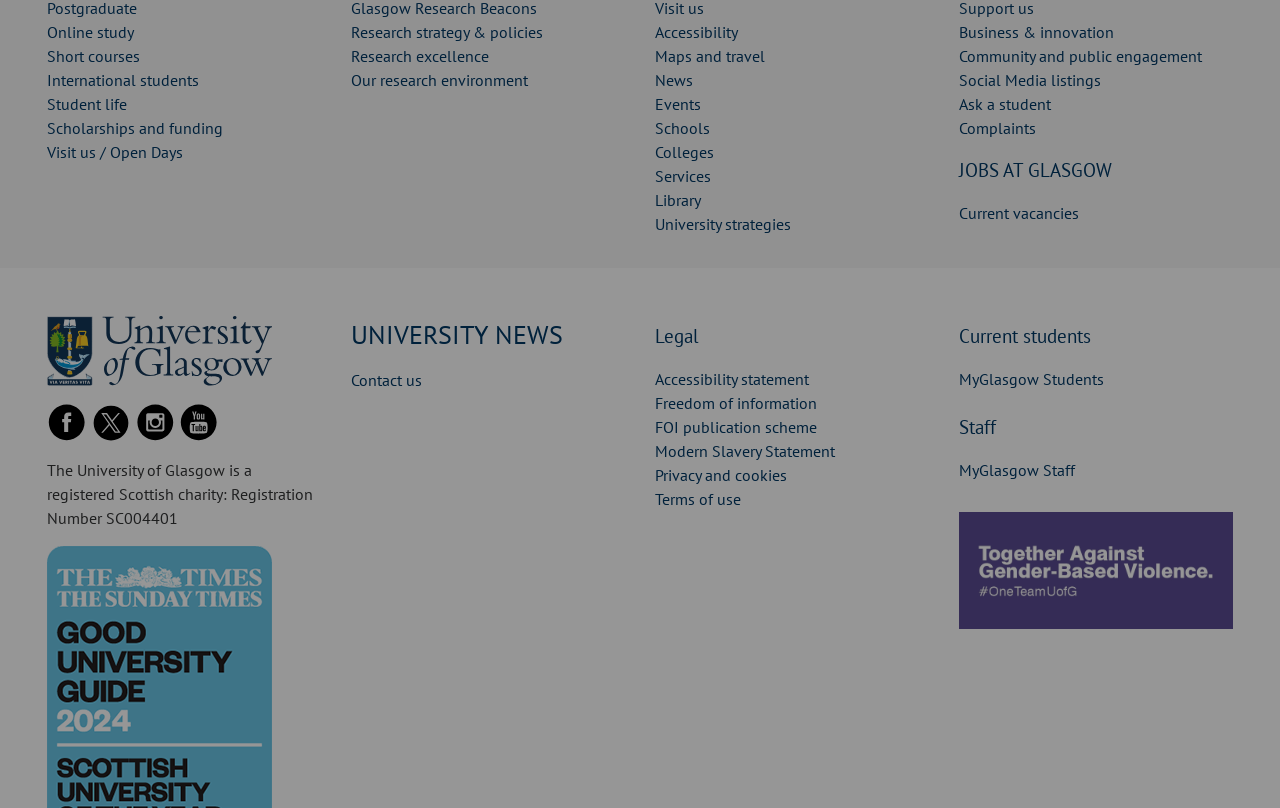Please locate the bounding box coordinates of the region I need to click to follow this instruction: "Check the University news".

[0.274, 0.394, 0.44, 0.435]